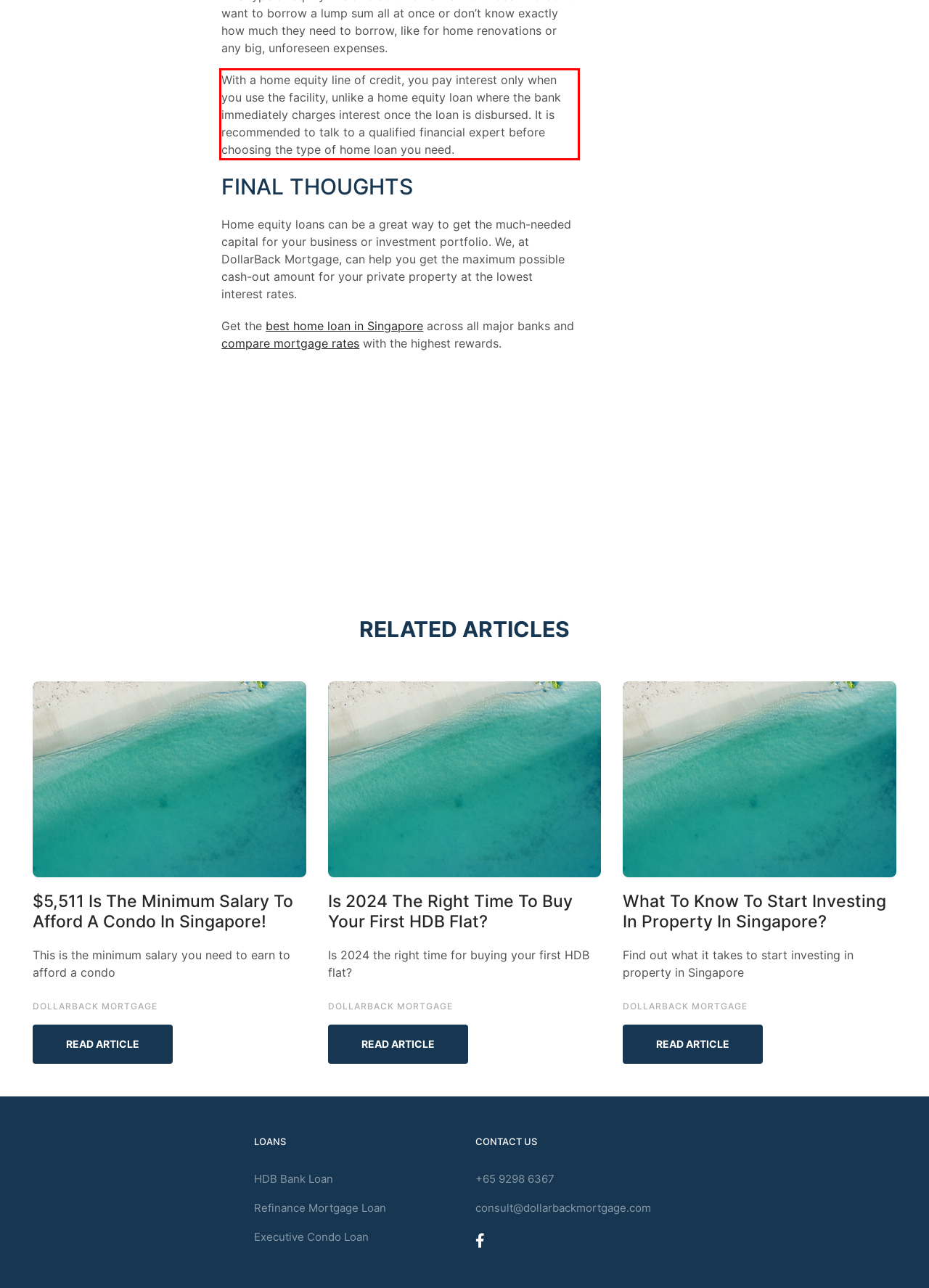Observe the screenshot of the webpage, locate the red bounding box, and extract the text content within it.

With a home equity line of credit, you pay interest only when you use the facility, unlike a home equity loan where the bank immediately charges interest once the loan is disbursed. It is recommended to talk to a qualified financial expert before choosing the type of home loan you need.